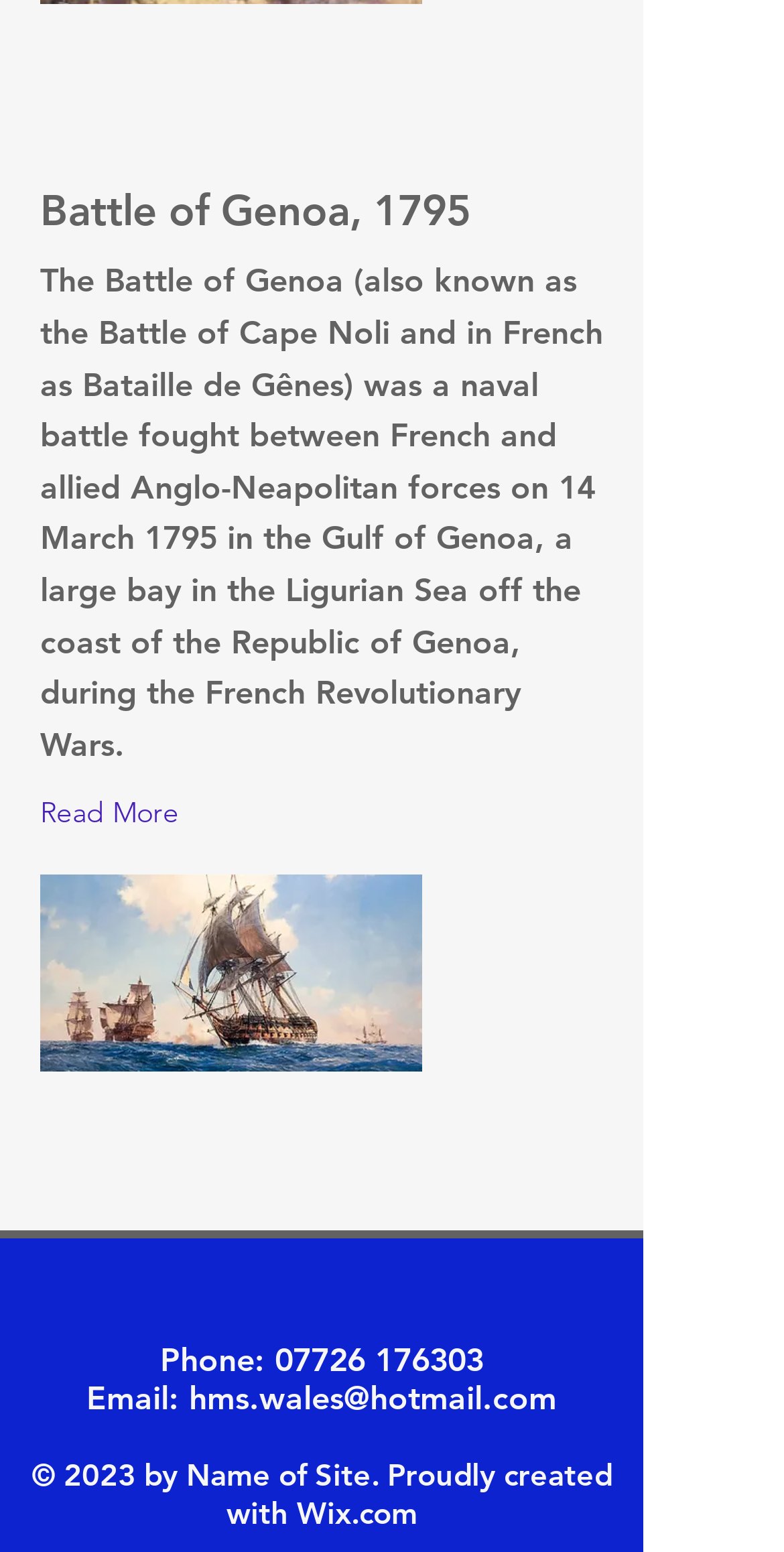What is the email address provided?
Answer the question with as much detail as possible.

The email address provided is 'hms.wales@hotmail.com', which is a link element that appears below the 'Email:' StaticText element.